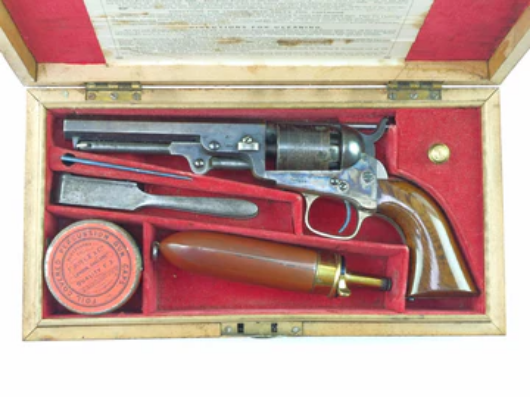What is the color of the velvet lining the case?
Refer to the image and respond with a one-word or short-phrase answer.

red